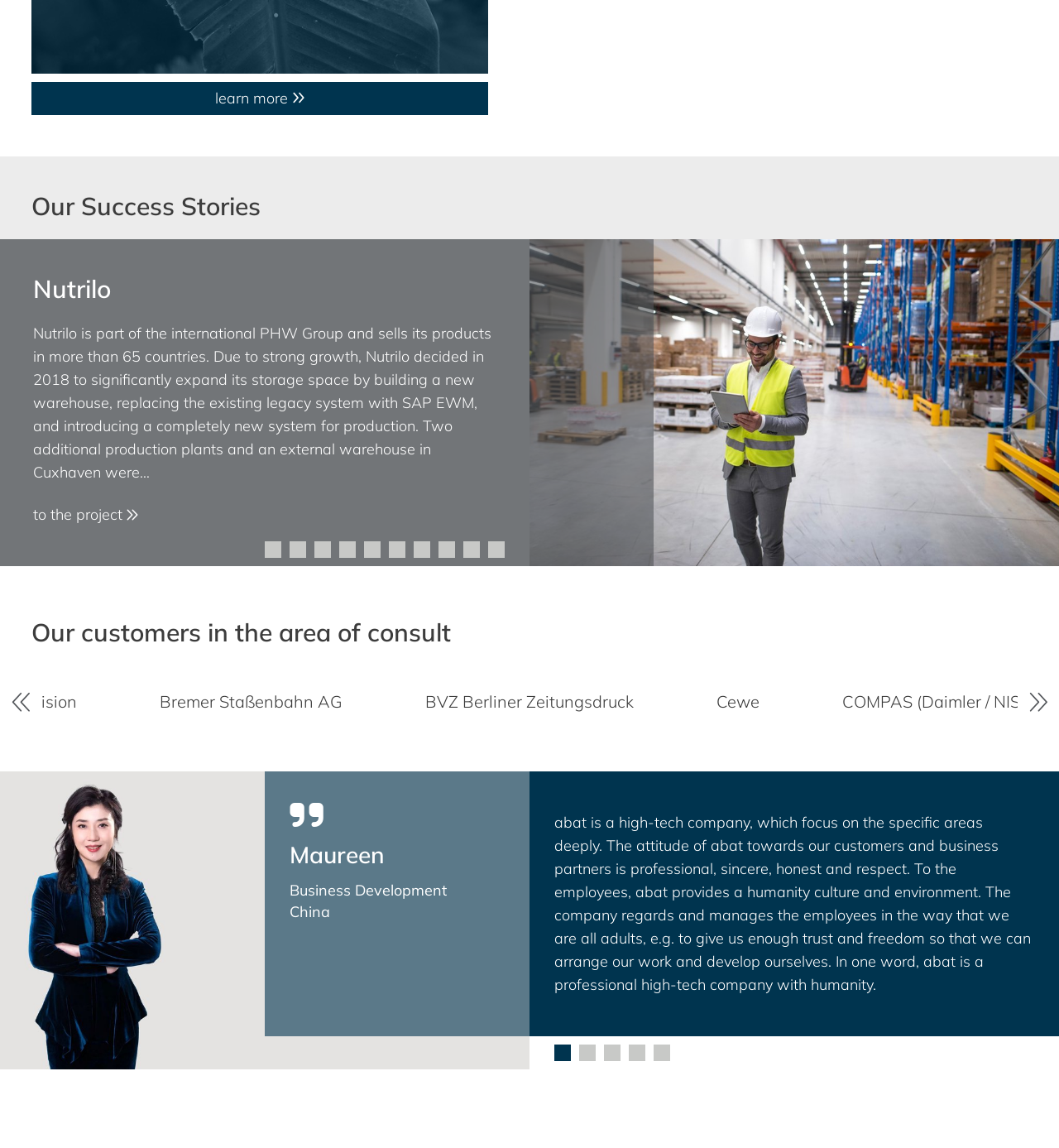Identify the bounding box for the described UI element. Provide the coordinates in (top-left x, top-left y, bottom-right x, bottom-right y) format with values ranging from 0 to 1: axantis AG

[0.55, 0.602, 0.631, 0.62]